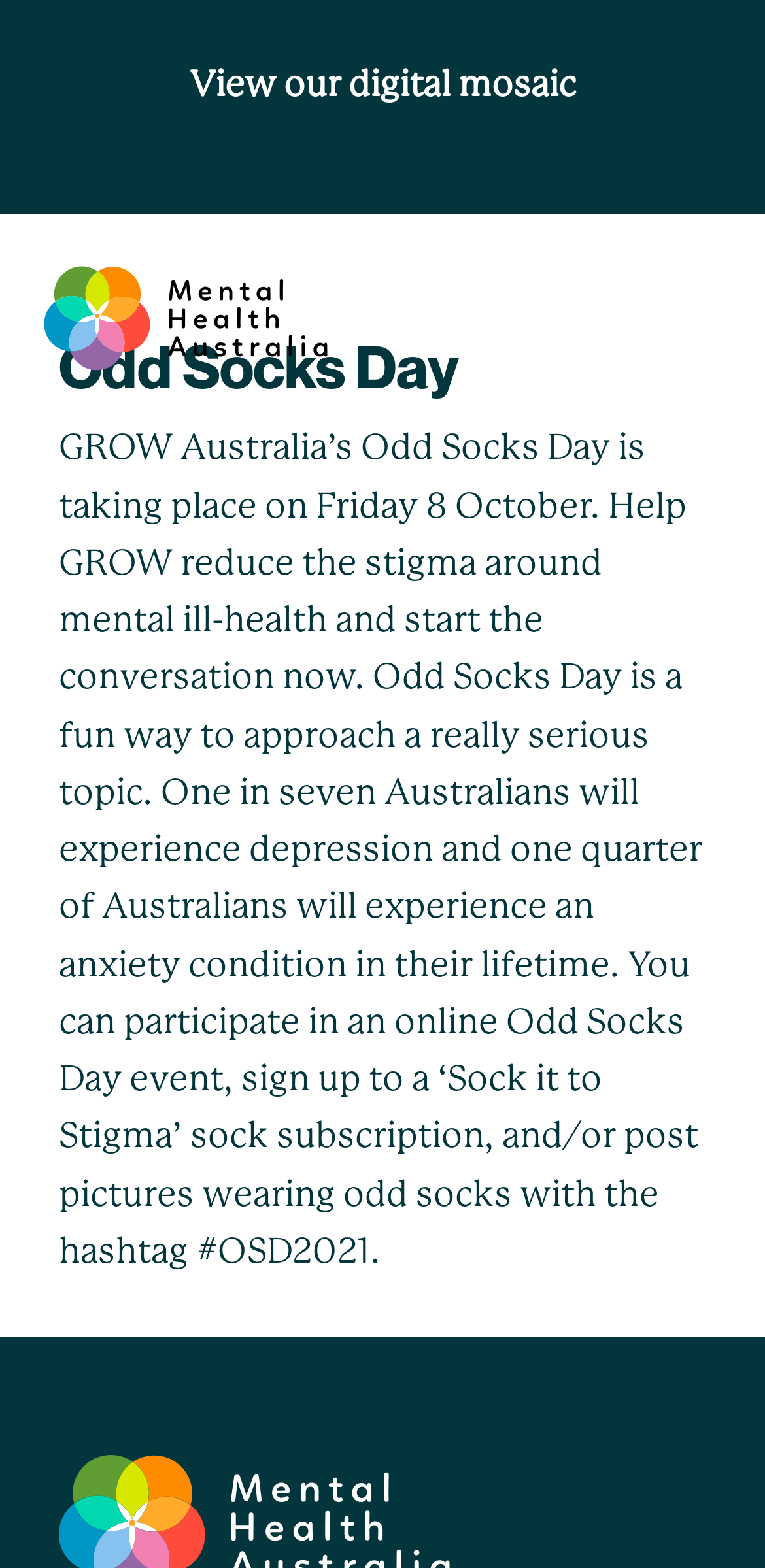Please identify the bounding box coordinates of the clickable region that I should interact with to perform the following instruction: "View our digital mosaic". The coordinates should be expressed as four float numbers between 0 and 1, i.e., [left, top, right, bottom].

[0.247, 0.038, 0.753, 0.074]